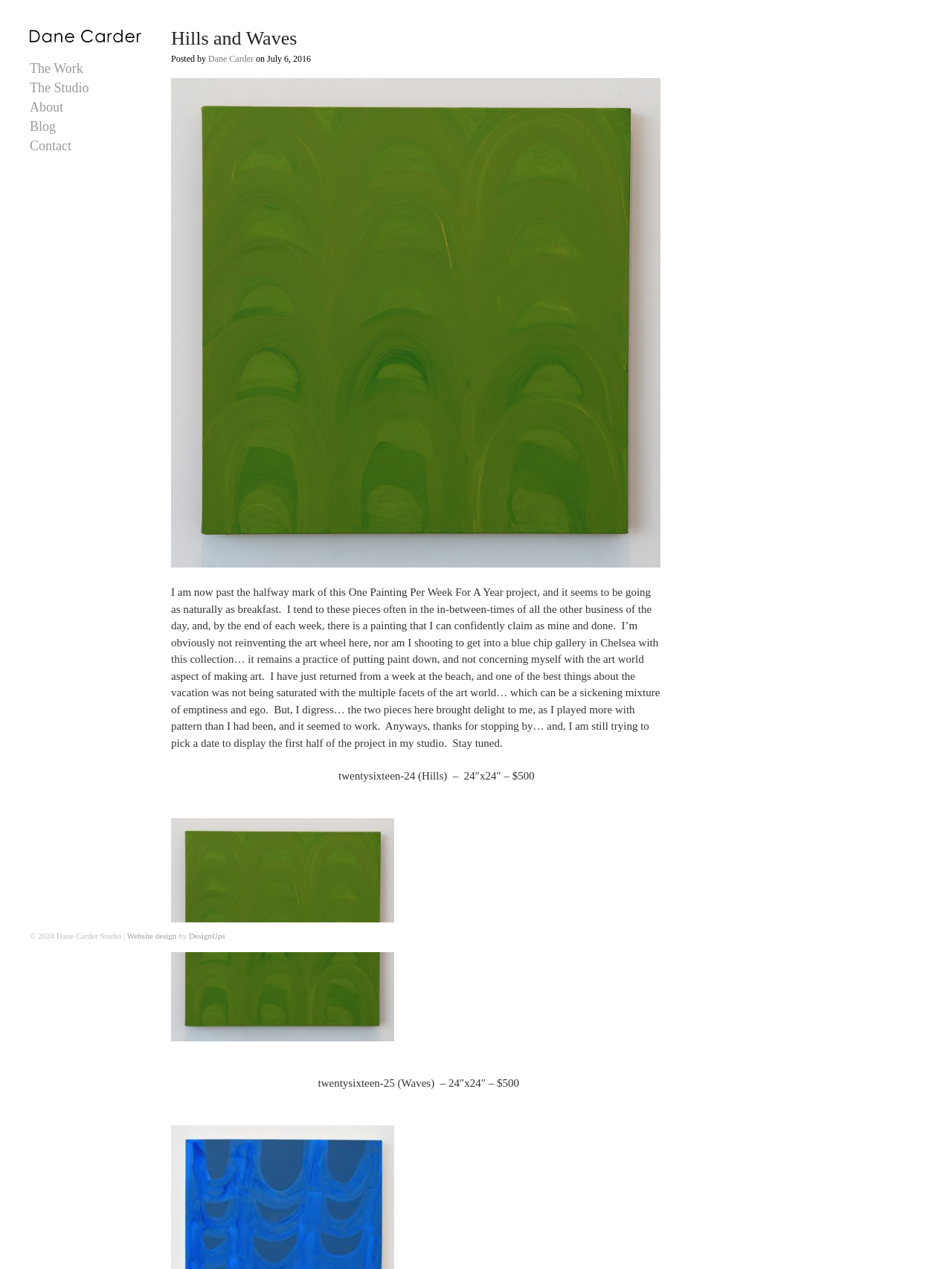Pinpoint the bounding box coordinates of the element that must be clicked to accomplish the following instruction: "Check the copyright information". The coordinates should be in the format of four float numbers between 0 and 1, i.e., [left, top, right, bottom].

[0.031, 0.734, 0.133, 0.741]